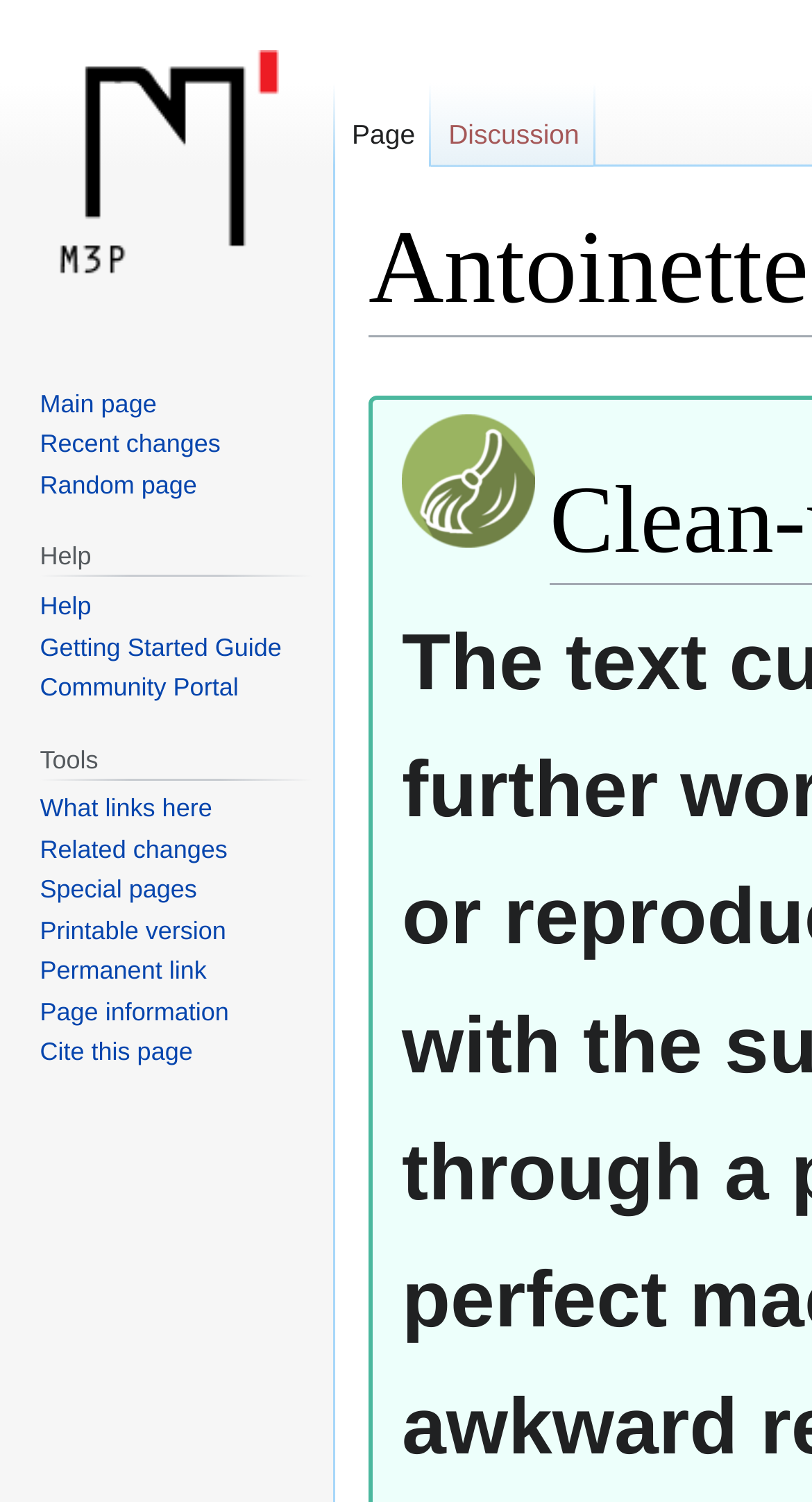Show the bounding box coordinates for the element that needs to be clicked to execute the following instruction: "Visit the main page". Provide the coordinates in the form of four float numbers between 0 and 1, i.e., [left, top, right, bottom].

[0.0, 0.0, 0.41, 0.222]